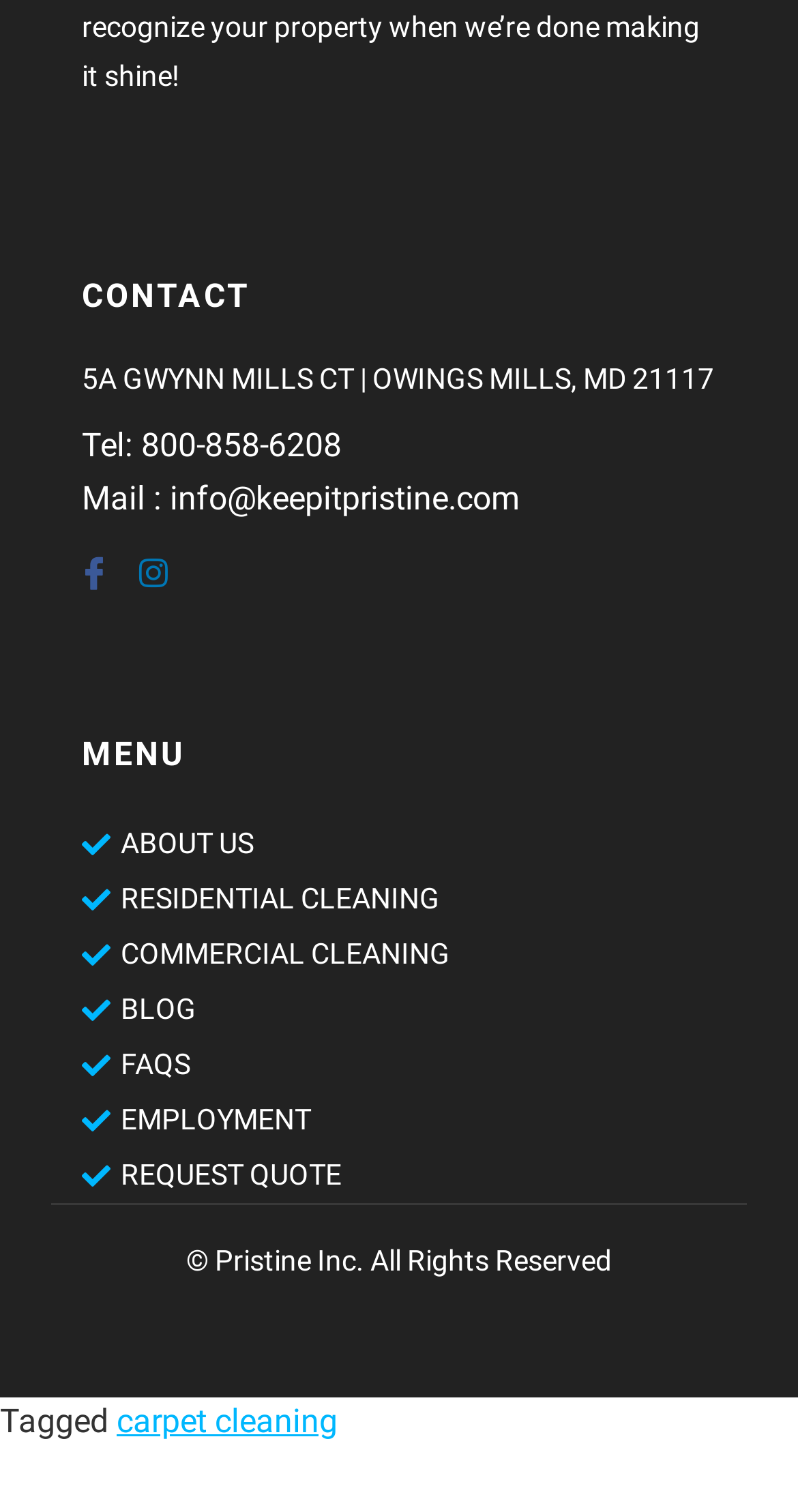Identify the bounding box coordinates for the element you need to click to achieve the following task: "Go to Privacy Policy". Provide the bounding box coordinates as four float numbers between 0 and 1, in the form [left, top, right, bottom].

None